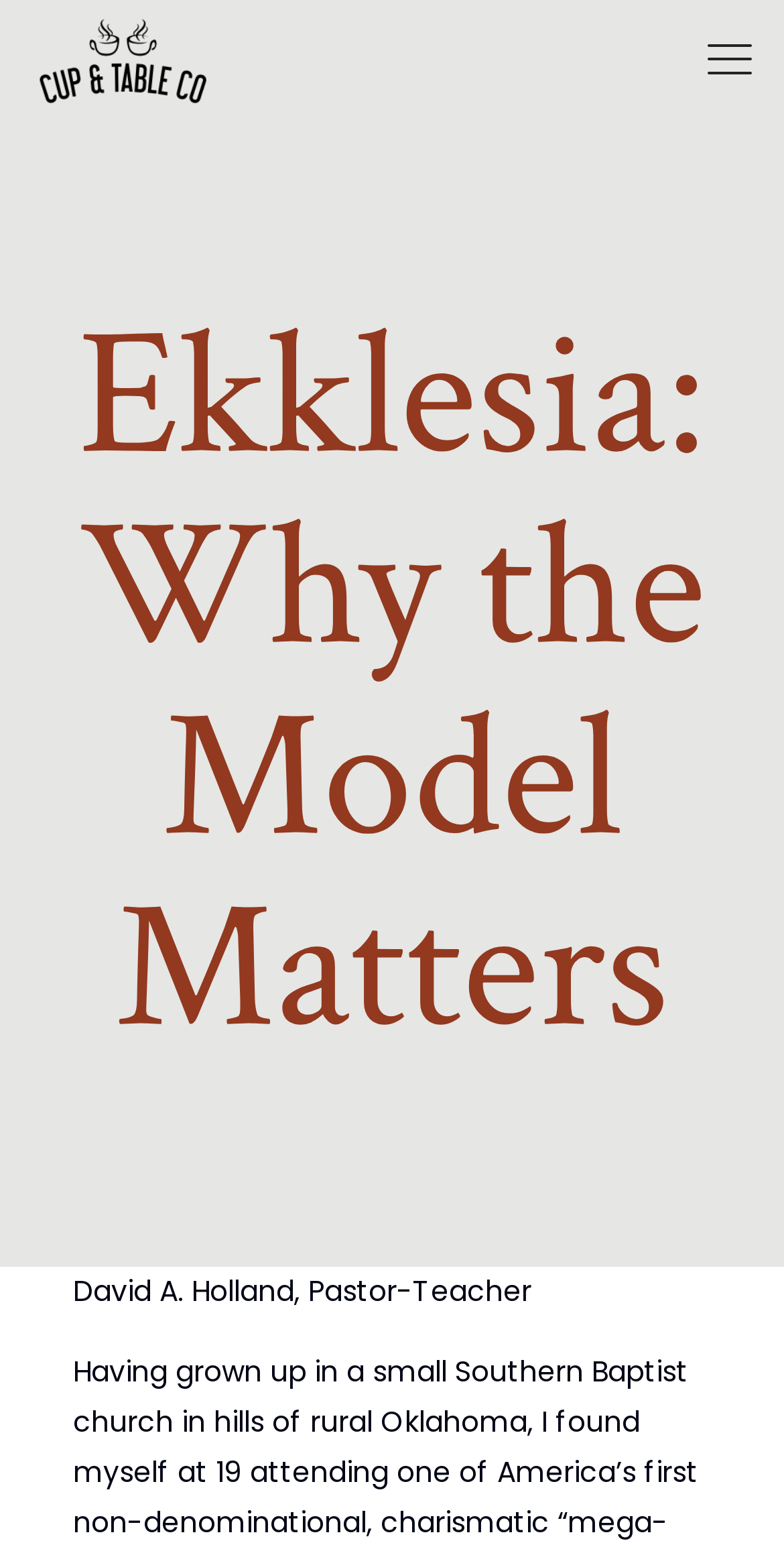Locate the primary headline on the webpage and provide its text.

Ekklesia: Why the Model Matters